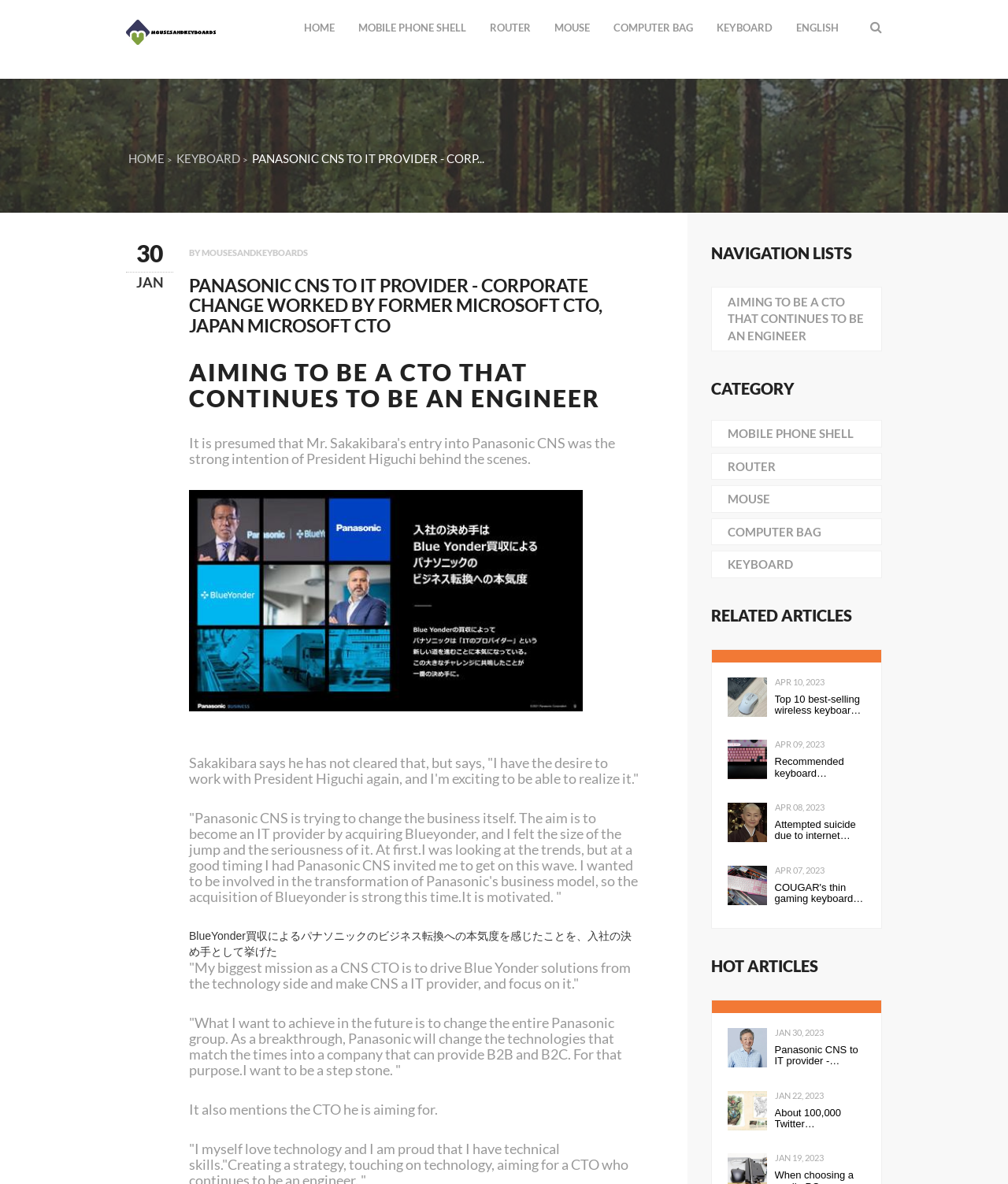How many navigation lists are there?
Look at the image and answer the question with a single word or phrase.

1